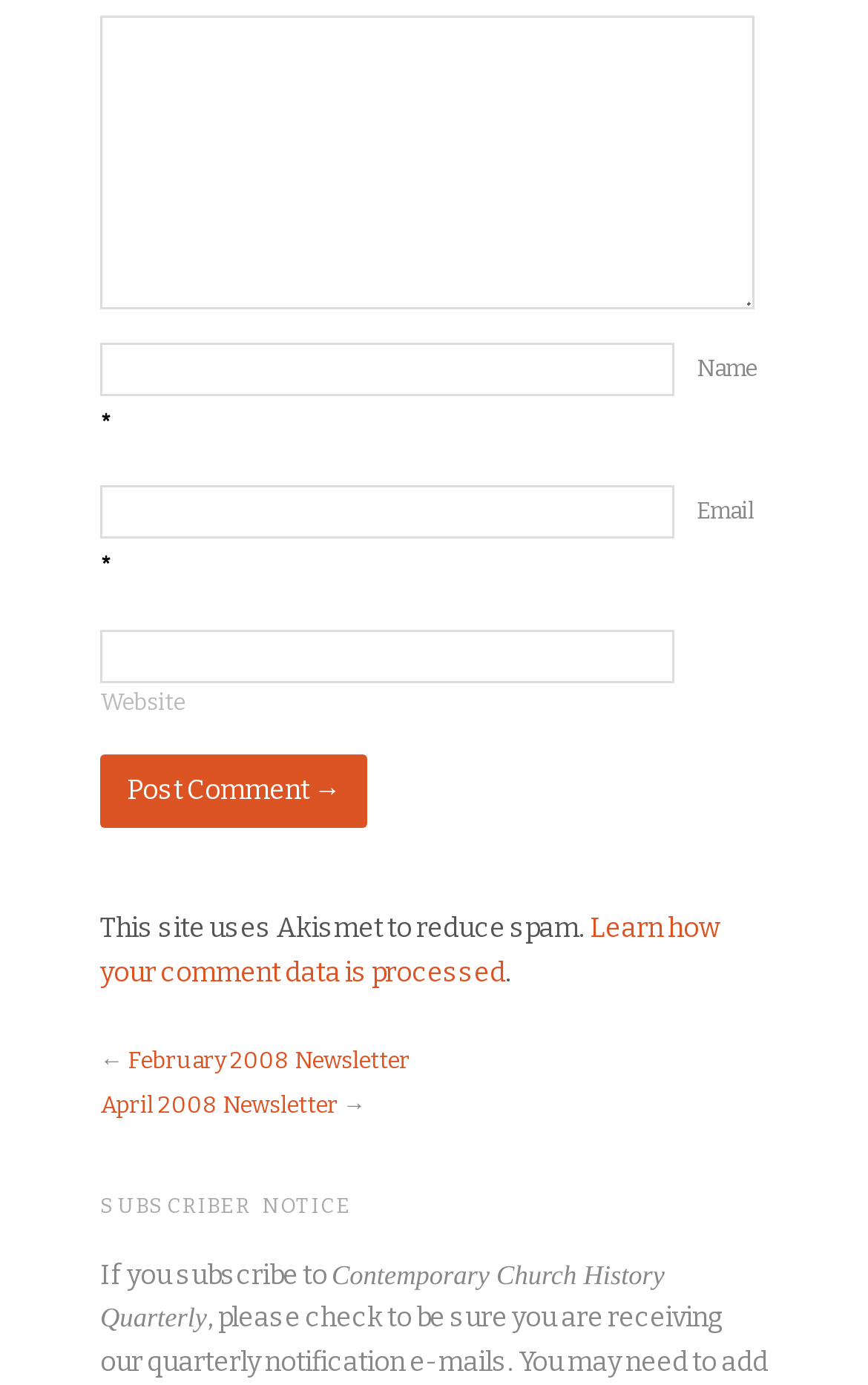Provide a one-word or brief phrase answer to the question:
What type of content is being discussed?

Newsletter